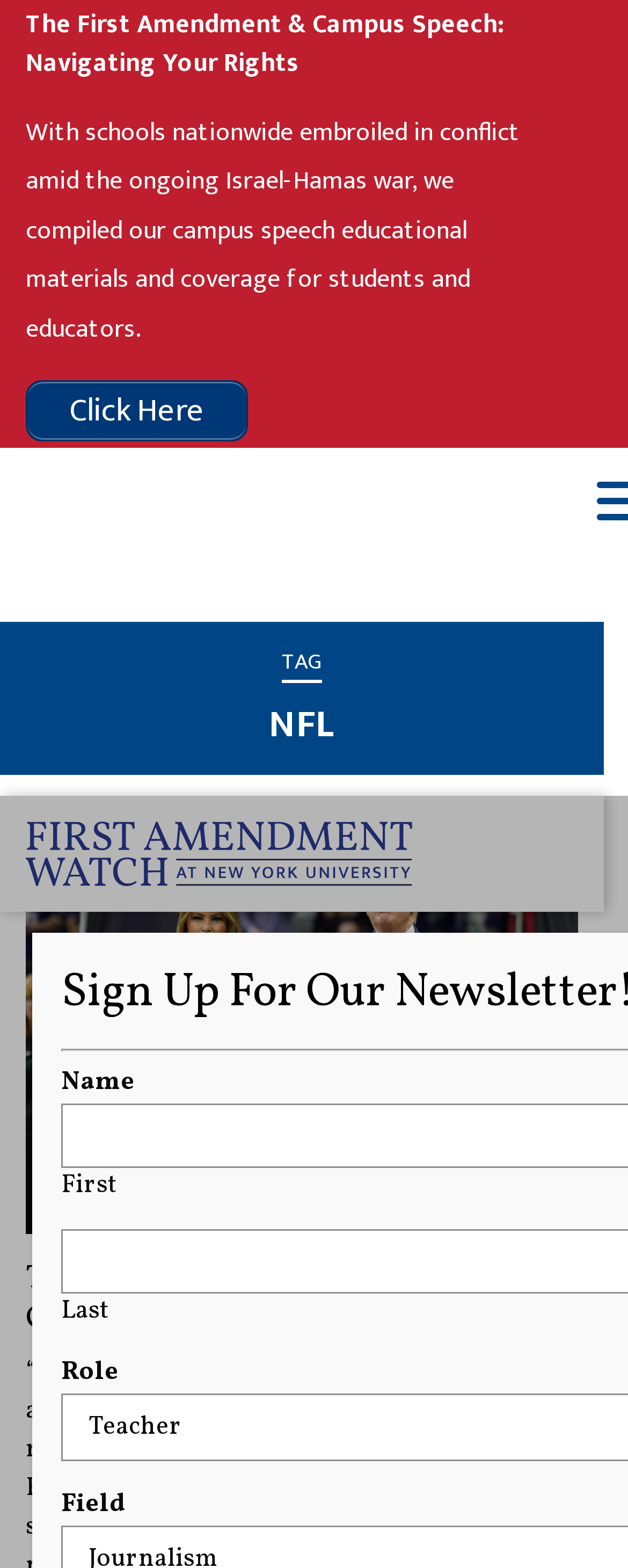Please answer the following question using a single word or phrase: 
What is the role mentioned in the webpage?

Not specified